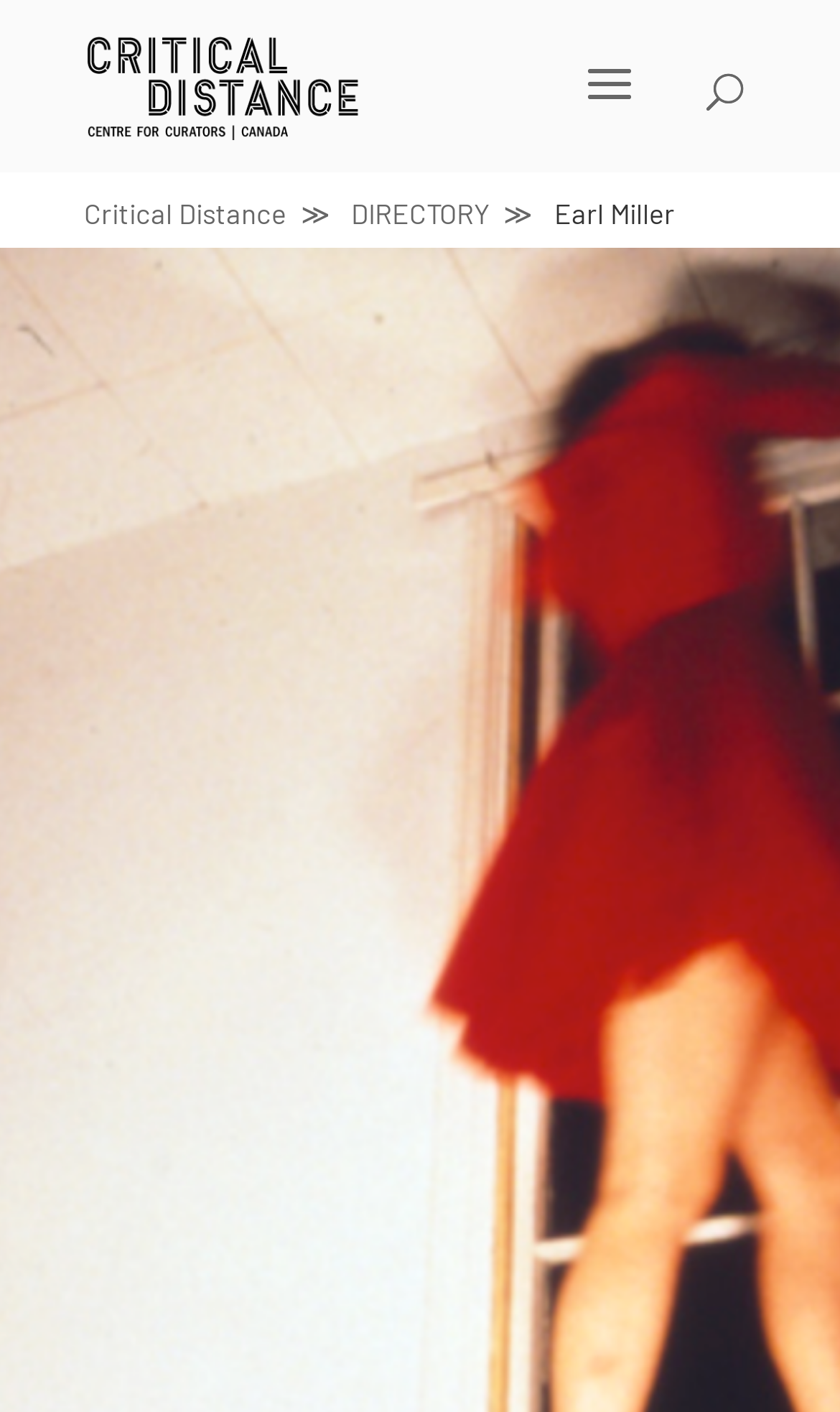Please identify and generate the text content of the webpage's main heading.

Critical Distance DIRECTORY Earl Miller